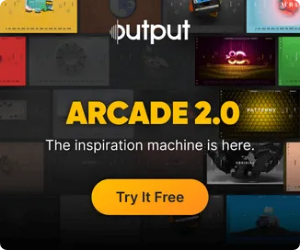Offer an in-depth caption for the image presented.

The image showcases a vibrant promotional banner for Output's "Arcade 2.0," described as the "inspiration machine." The background features a collage of colorful visual elements representing various audio samples and creative tools available within this synthesizer software. Prominently displayed in bold, modern typography, the text highlights the product name "Arcade 2.0" alongside an inviting tagline: "The inspiration machine is here." Below, there's a bright yellow button urging users to "Try It Free," encouraging prospective customers to experience the software without commitment. This design effectively captures the innovative spirit of Output's latest offering, appealing to music producers and sound designers.